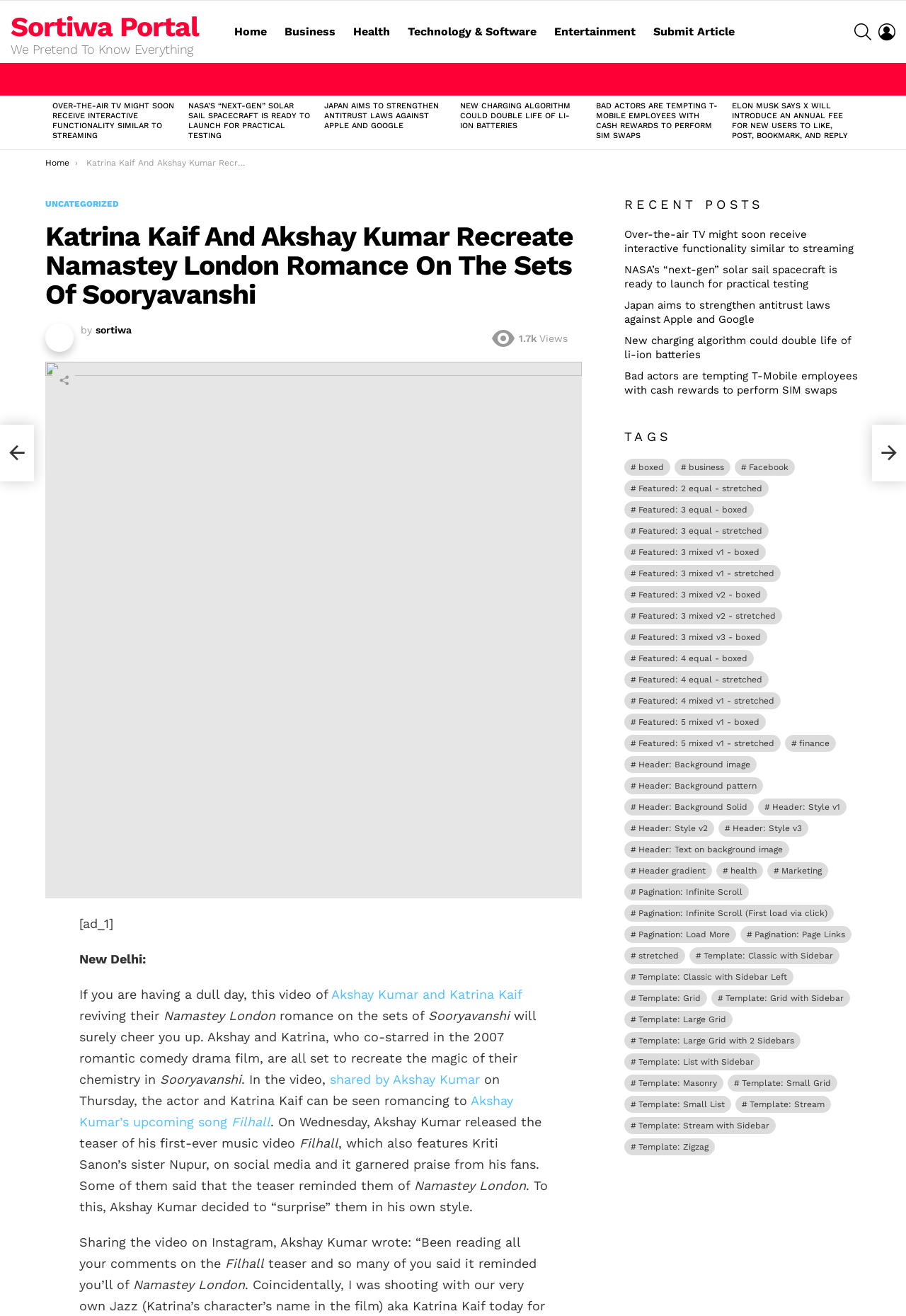Locate the bounding box of the UI element described in the following text: "health".

[0.791, 0.655, 0.842, 0.668]